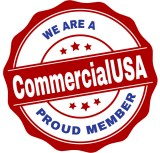Provide an in-depth description of the image.

The image depicts a vibrant badge that reads "WE ARE A PROUD MEMBER" prominently at the top, showcasing the title "CommercialUSA" in bold lettering. The badge features a circular design with a red border and multiple stars, symbolizing membership and pride within the CommercialUSA organization. The overall aesthetic conveys a sense of professionalism and affiliation, highlighting the importance of community and networking among commercial flooring specialists. This image likely reflects the commitment and reputable standing of companies associated with CommercialUSA in the flooring industry.